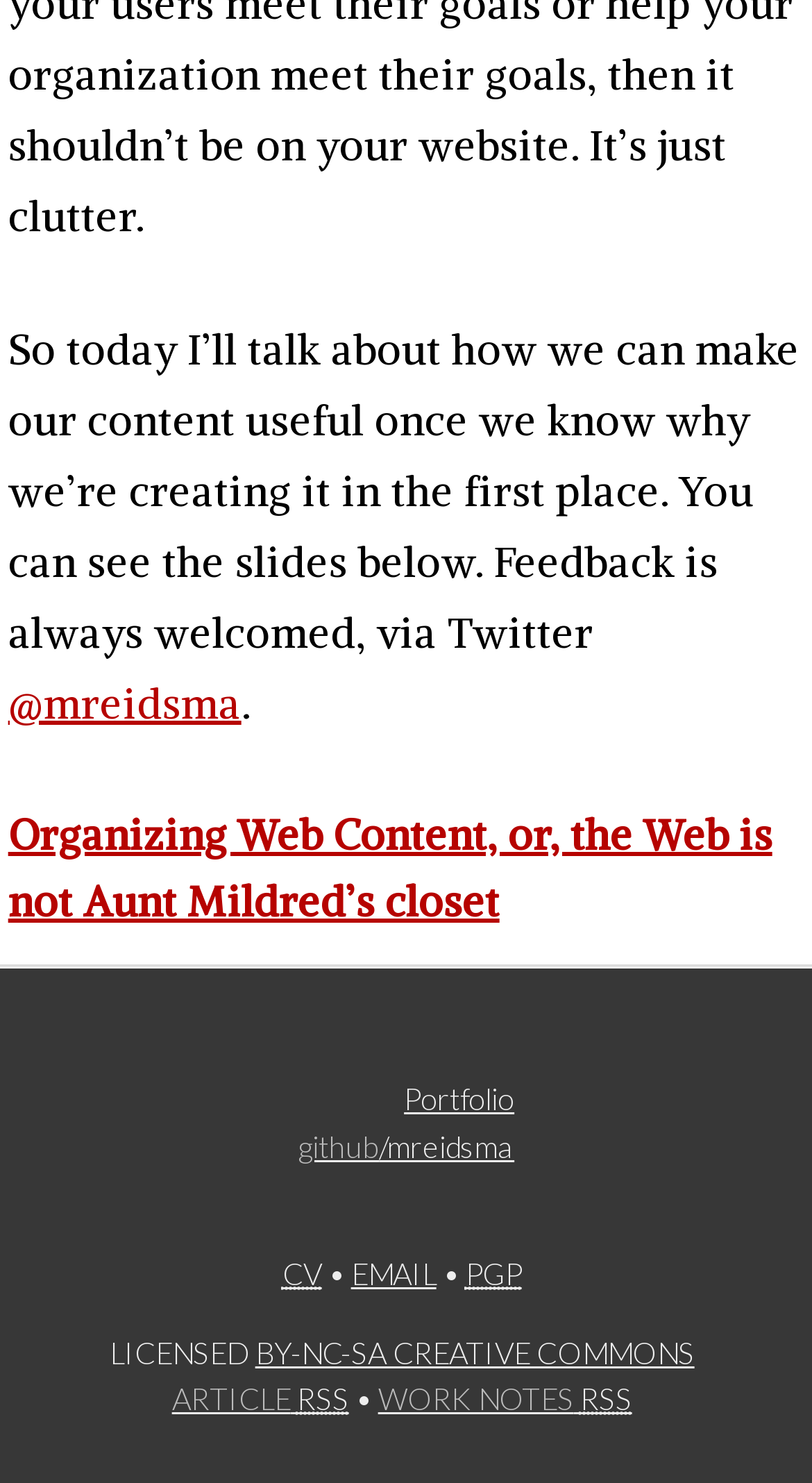Please find the bounding box coordinates for the clickable element needed to perform this instruction: "check the CV".

[0.348, 0.846, 0.396, 0.87]